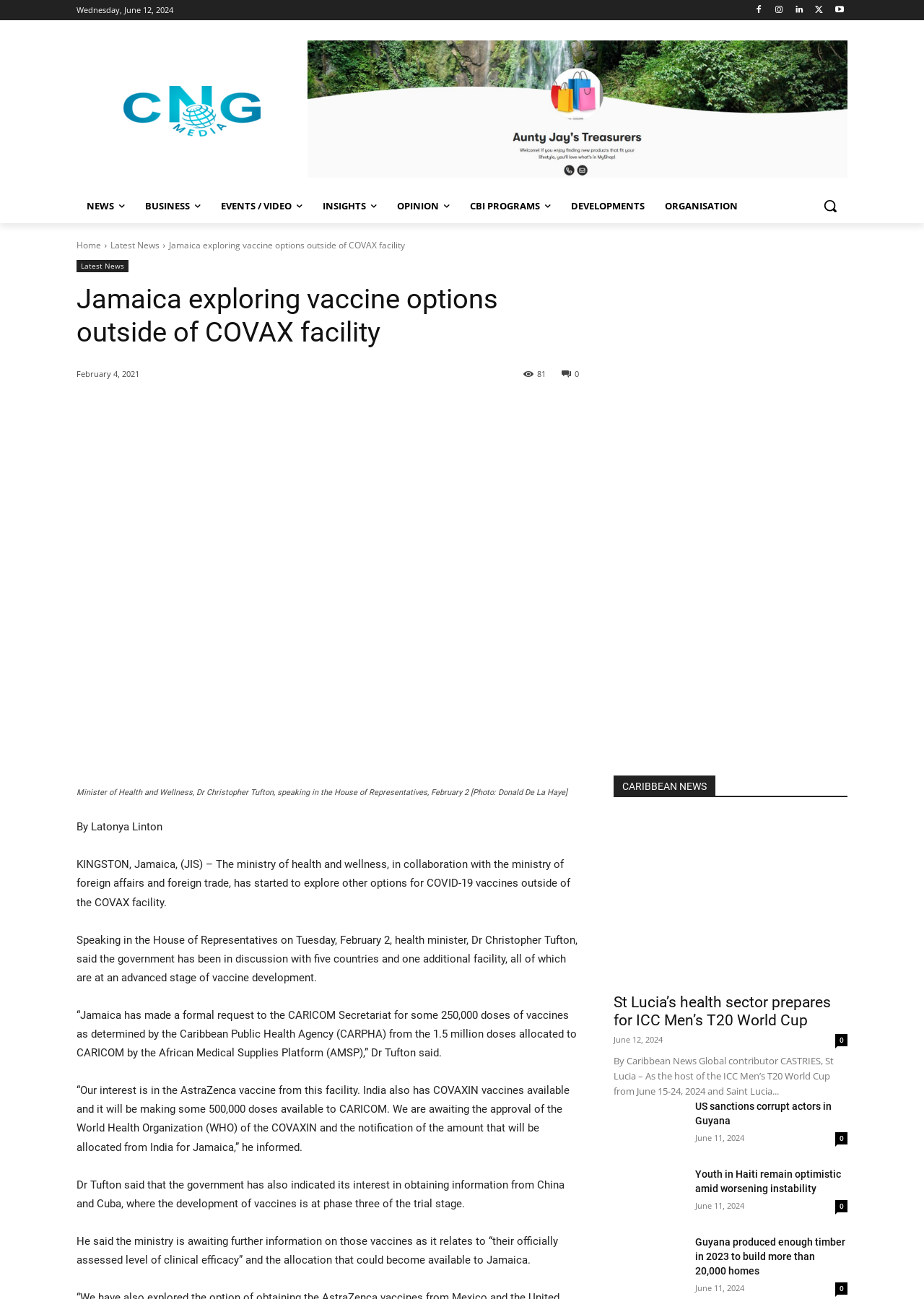What is the name of the vaccine that Jamaica is interested in obtaining from the African Medical Supplies Platform?
Give a comprehensive and detailed explanation for the question.

I found the answer by reading the article which states that 'Our interest is in the AstraZenca vaccine from this facility'.